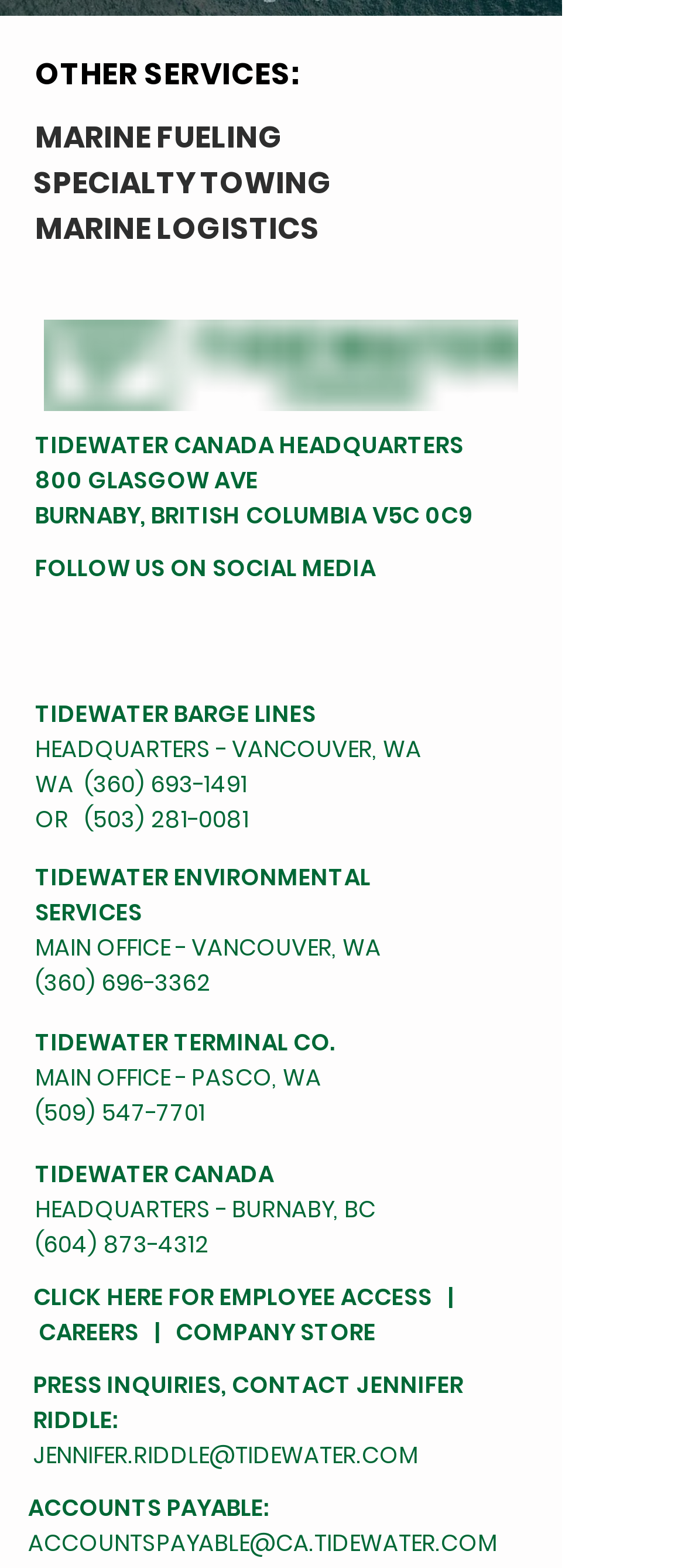Please determine the bounding box of the UI element that matches this description: aria-label="LinkedIn". The coordinates should be given as (top-left x, top-left y, bottom-right x, bottom-right y), with all values between 0 and 1.

[0.051, 0.381, 0.141, 0.42]